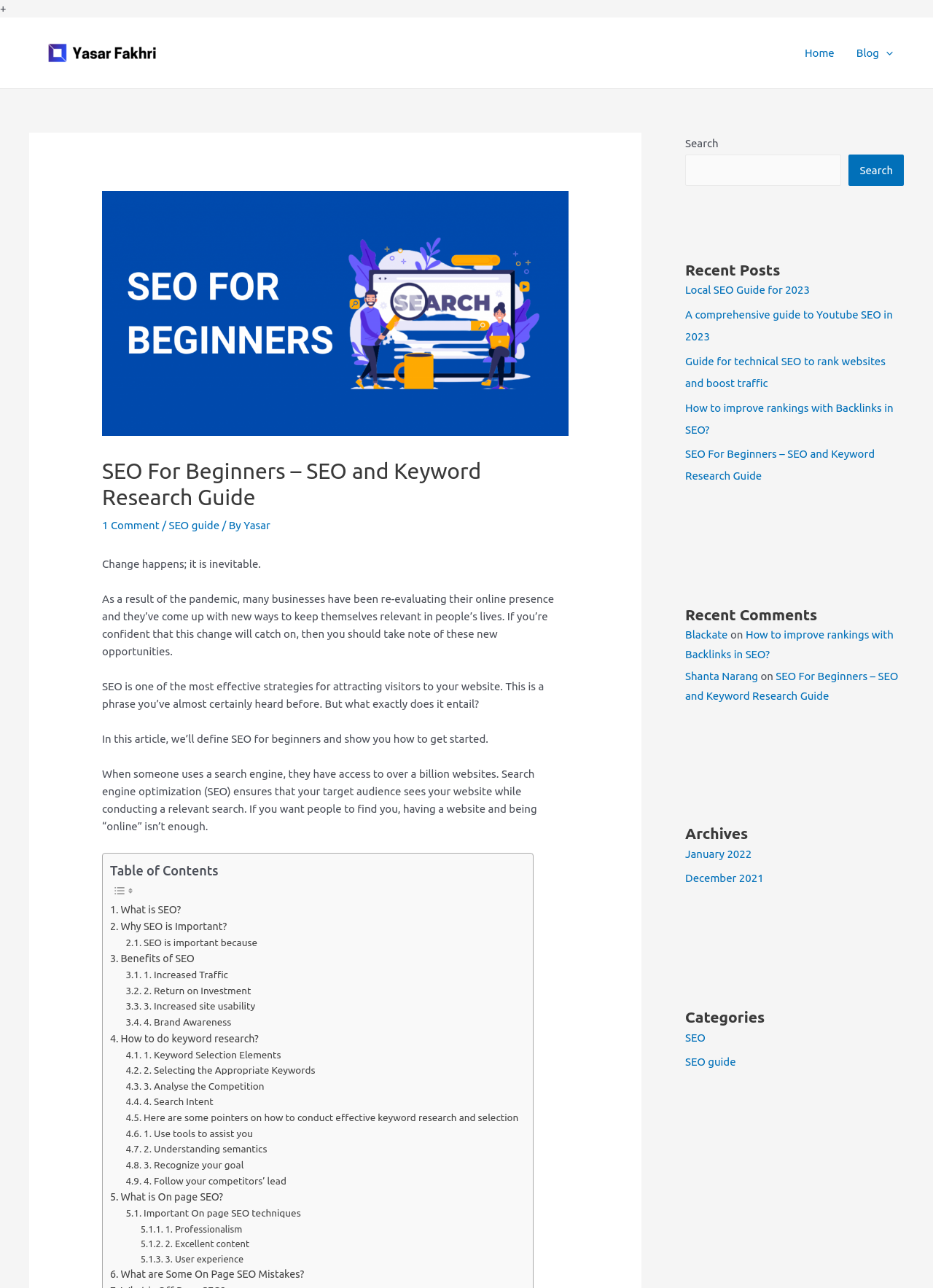Locate the primary heading on the webpage and return its text.

SEO For Beginners – SEO and Keyword Research Guide